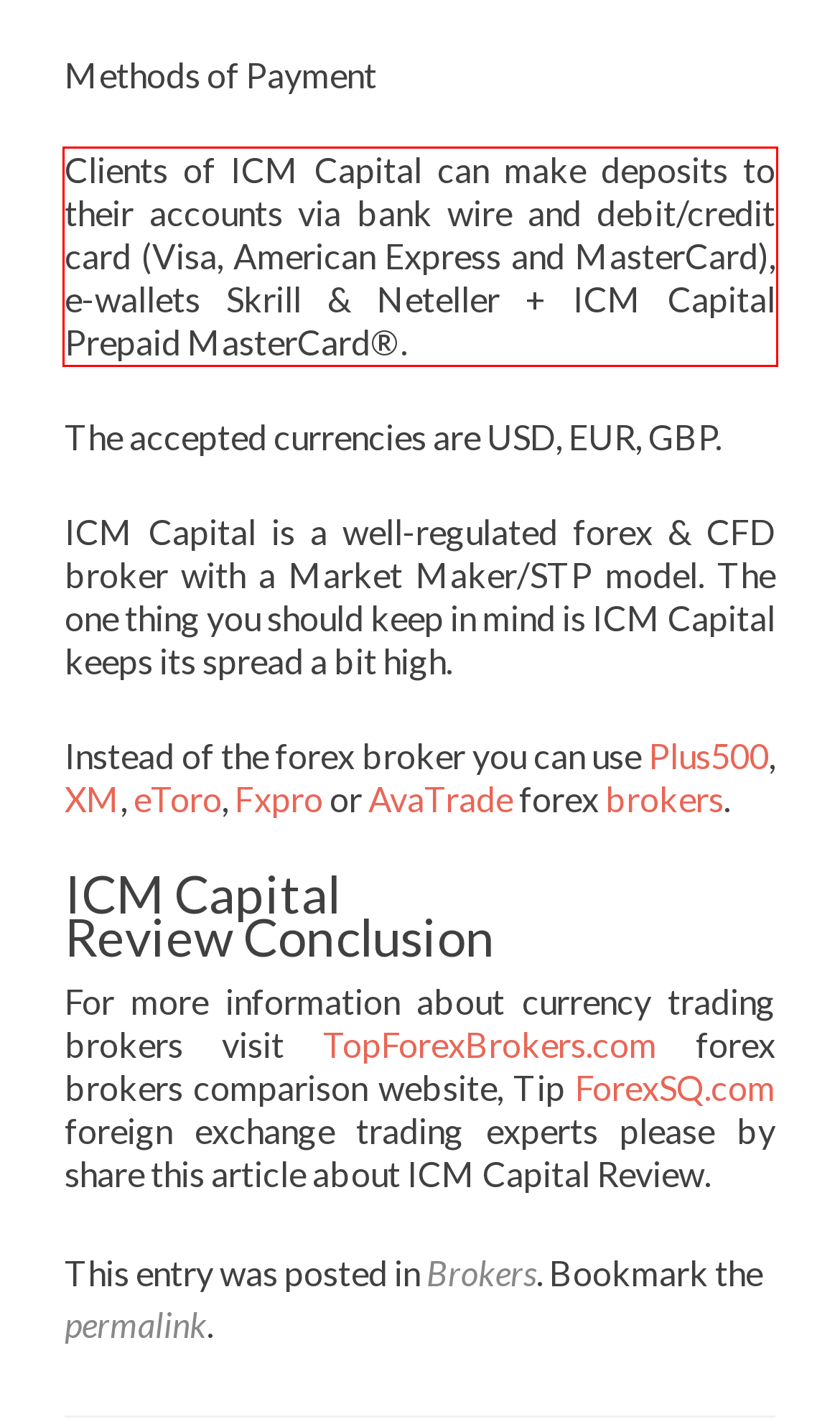Your task is to recognize and extract the text content from the UI element enclosed in the red bounding box on the webpage screenshot.

Clients of ICM Capital can make deposits to their accounts via bank wire and debit/credit card (Visa, American Express and MasterCard), e-wallets Skrill & Neteller + ICM Capital Prepaid MasterCard®.